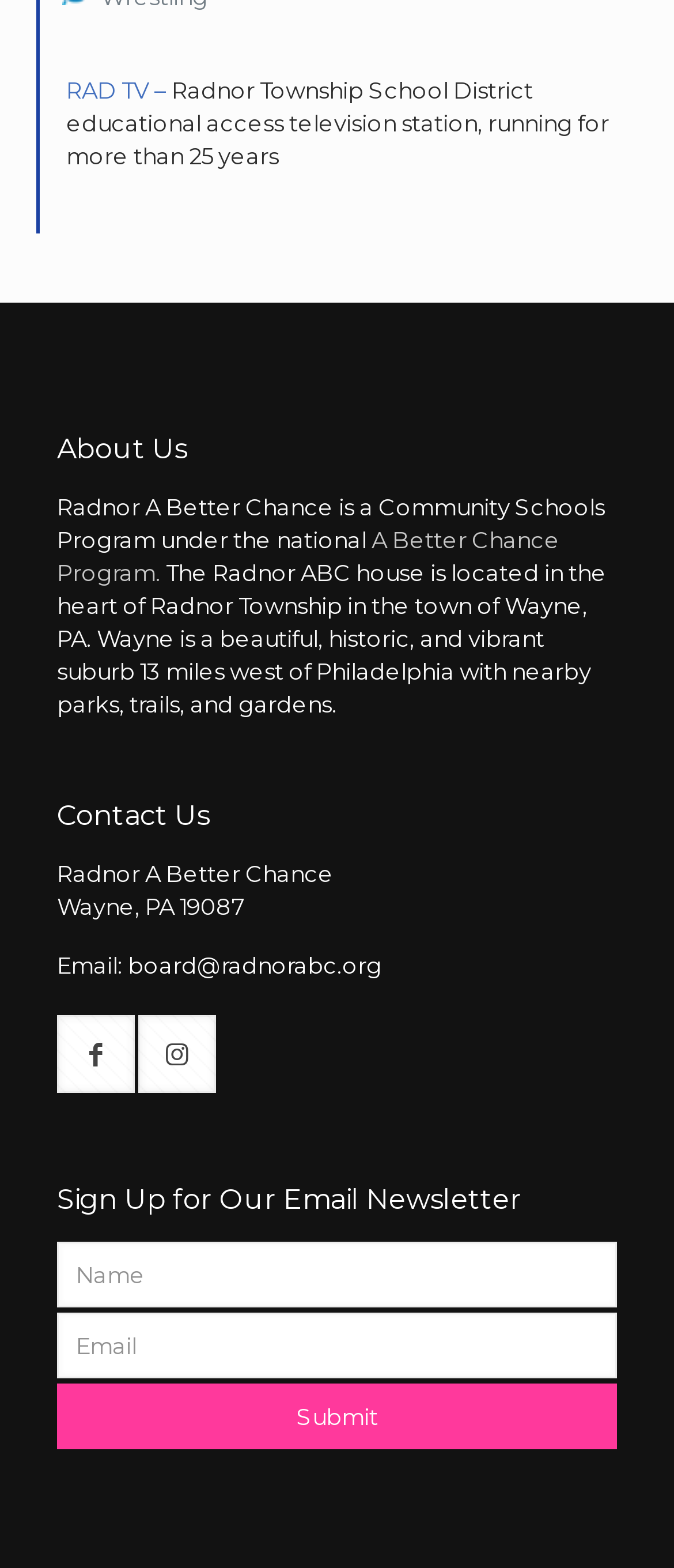Give a one-word or phrase response to the following question: How many textboxes are there in the newsletter signup form?

2